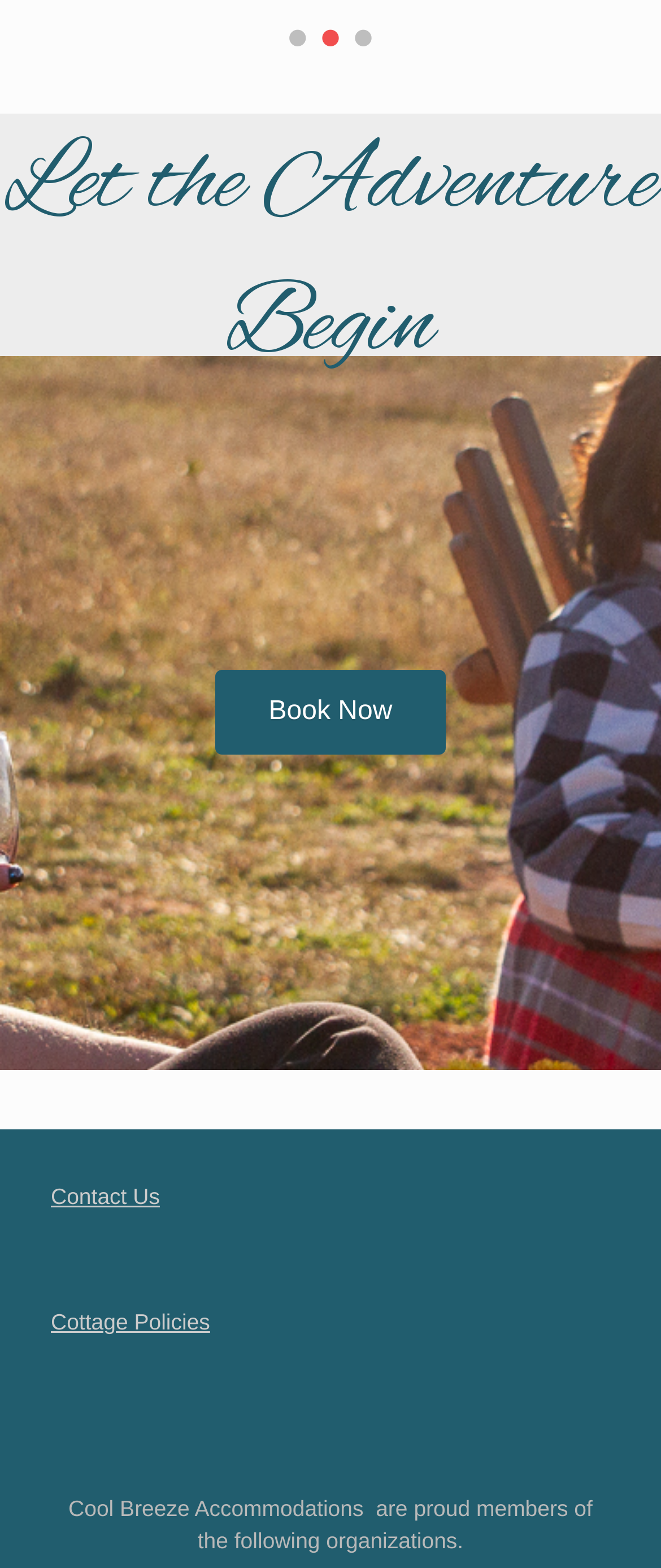Carefully examine the image and provide an in-depth answer to the question: How many buttons are at the top?

I counted the number of buttons at the top of the webpage, which are labeled as '• 1', '• 2', and '• 3'. These buttons are located at the top of the page, with their y1 coordinates being 0.017, indicating they are at the top of the page.